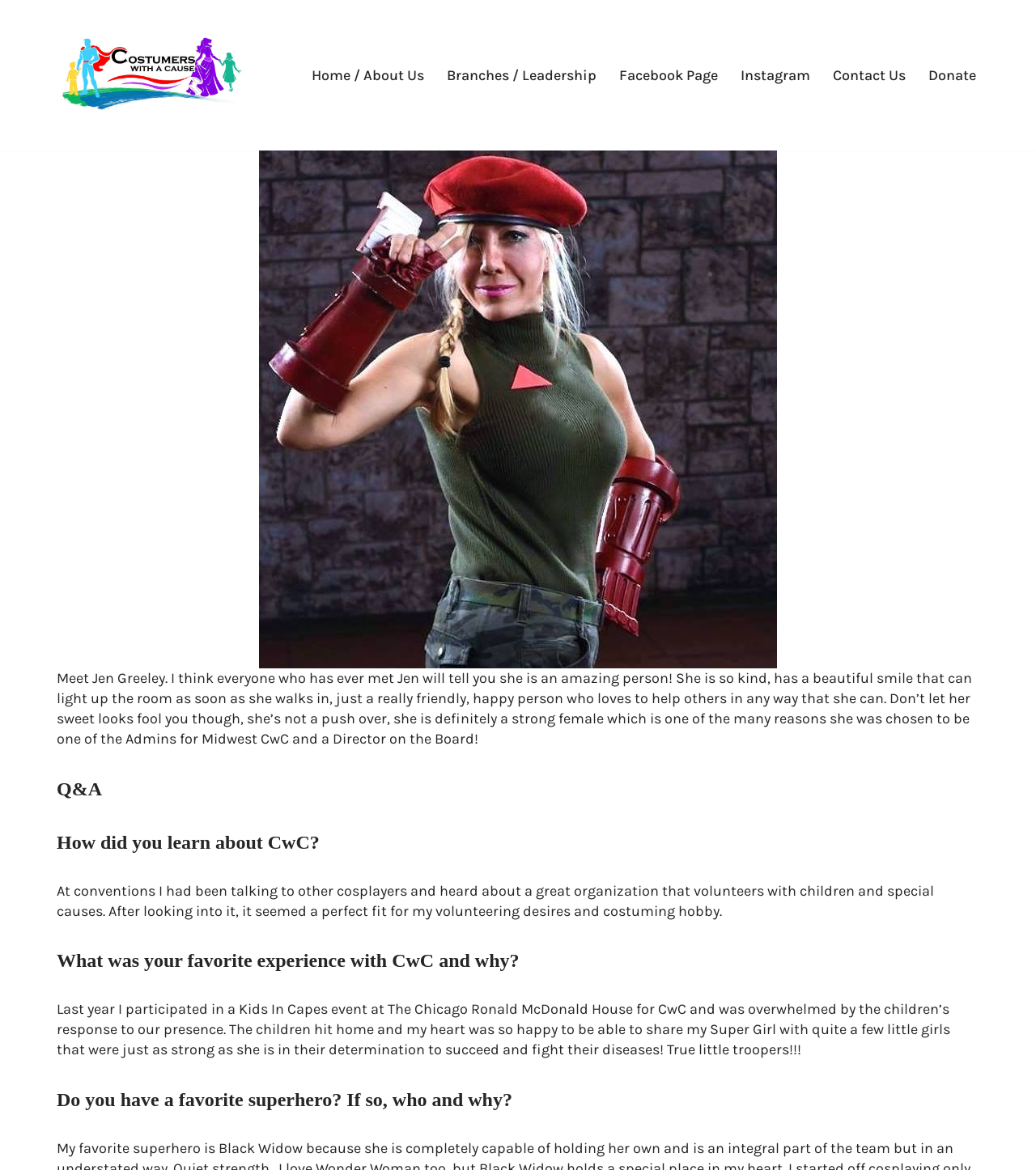Find the bounding box coordinates of the element I should click to carry out the following instruction: "Click the 'Home / About Us' link".

[0.301, 0.054, 0.409, 0.075]